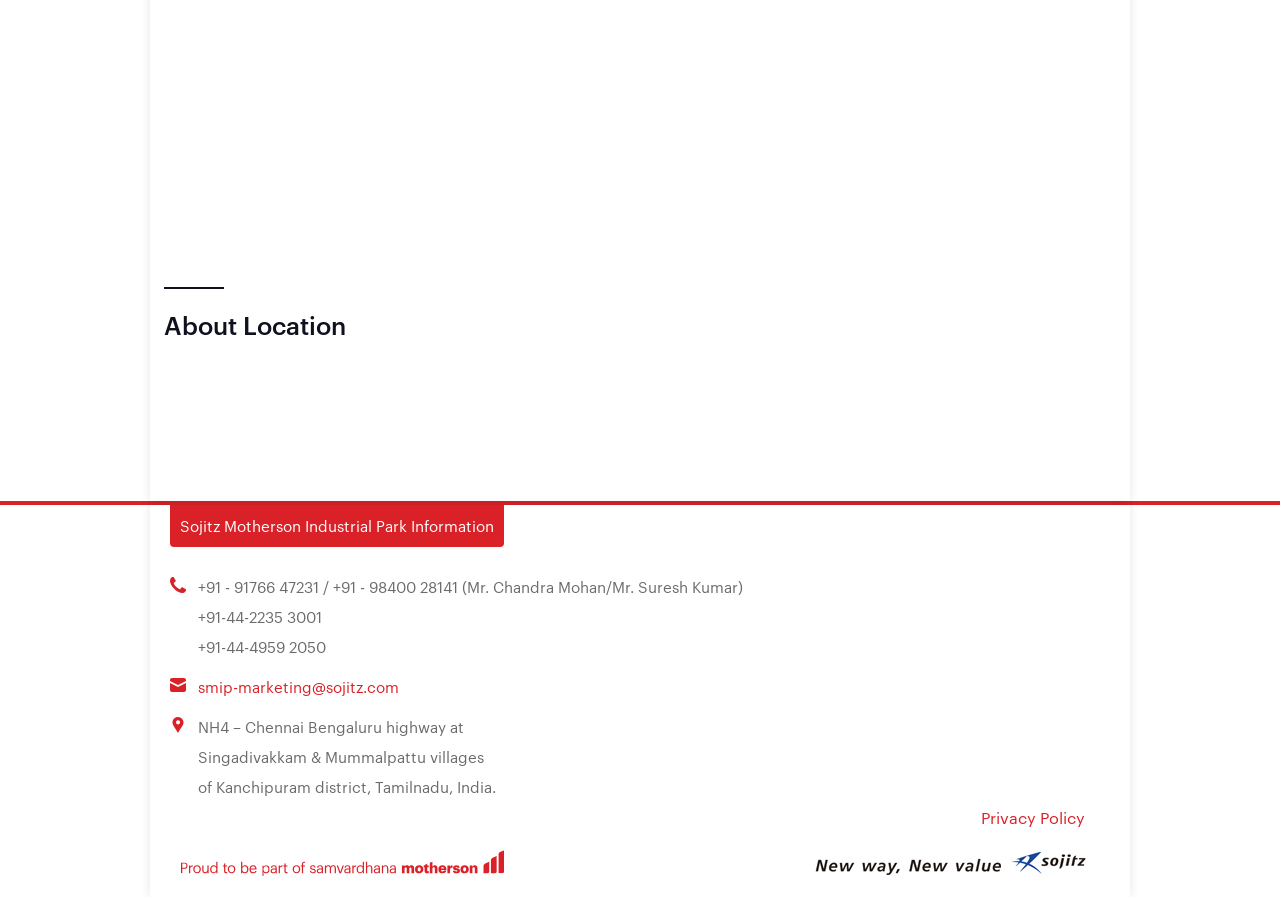Using the details in the image, give a detailed response to the question below:
What is the email address for marketing?

The answer can be found in the link element with the text 'smip-marketing@sojitz.com' which is located in the middle of the page, providing contact information for marketing.